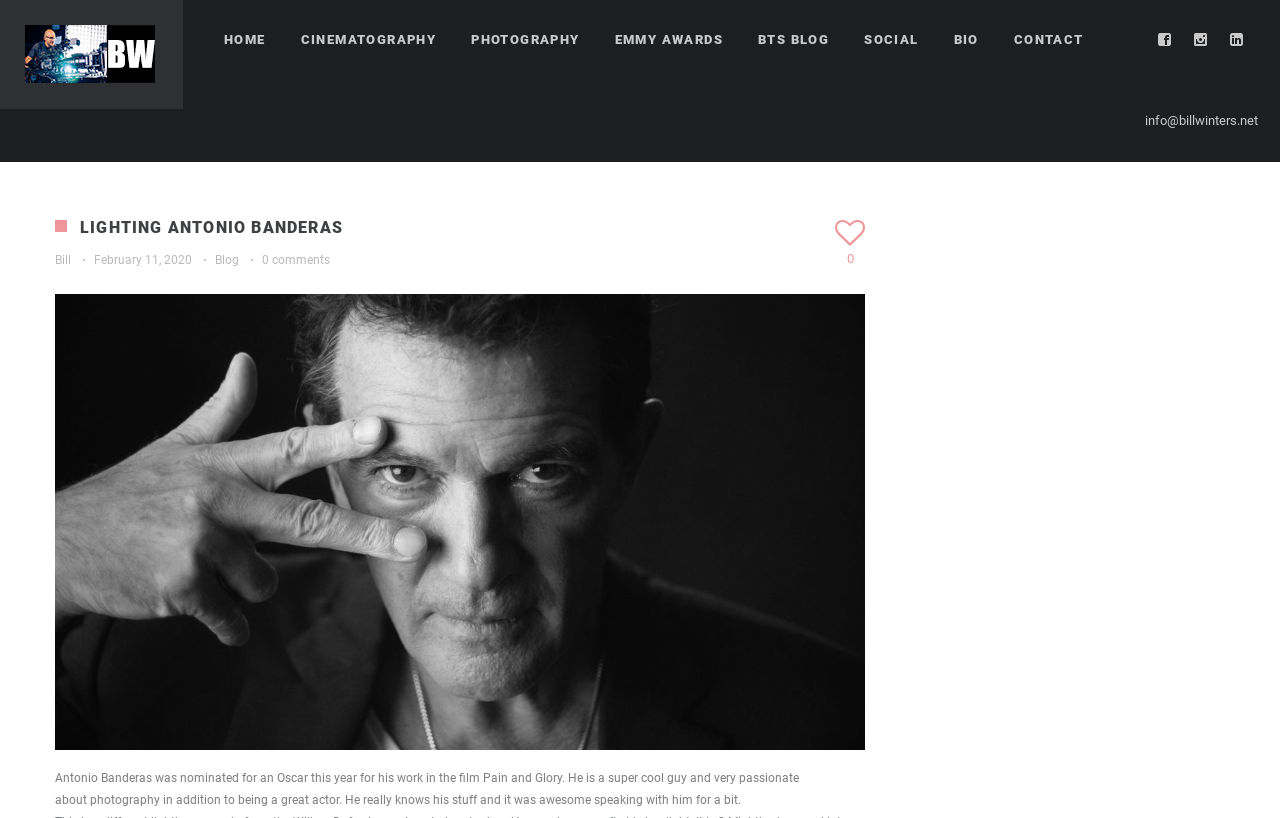Please specify the bounding box coordinates of the area that should be clicked to accomplish the following instruction: "Contact Bill Winters via email". The coordinates should consist of four float numbers between 0 and 1, i.e., [left, top, right, bottom].

[0.895, 0.138, 0.983, 0.156]